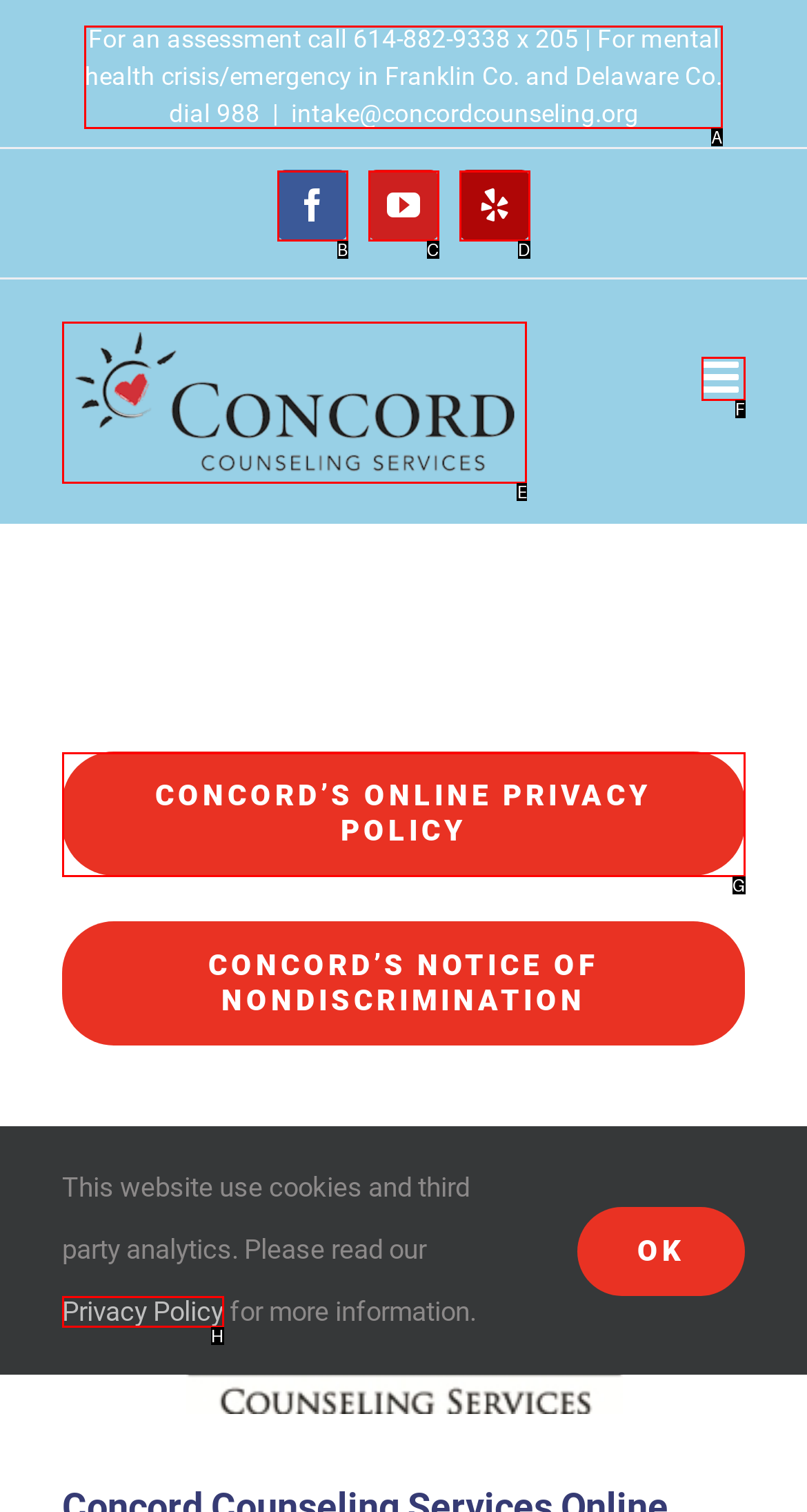Please indicate which HTML element should be clicked to fulfill the following task: Call for an assessment. Provide the letter of the selected option.

A